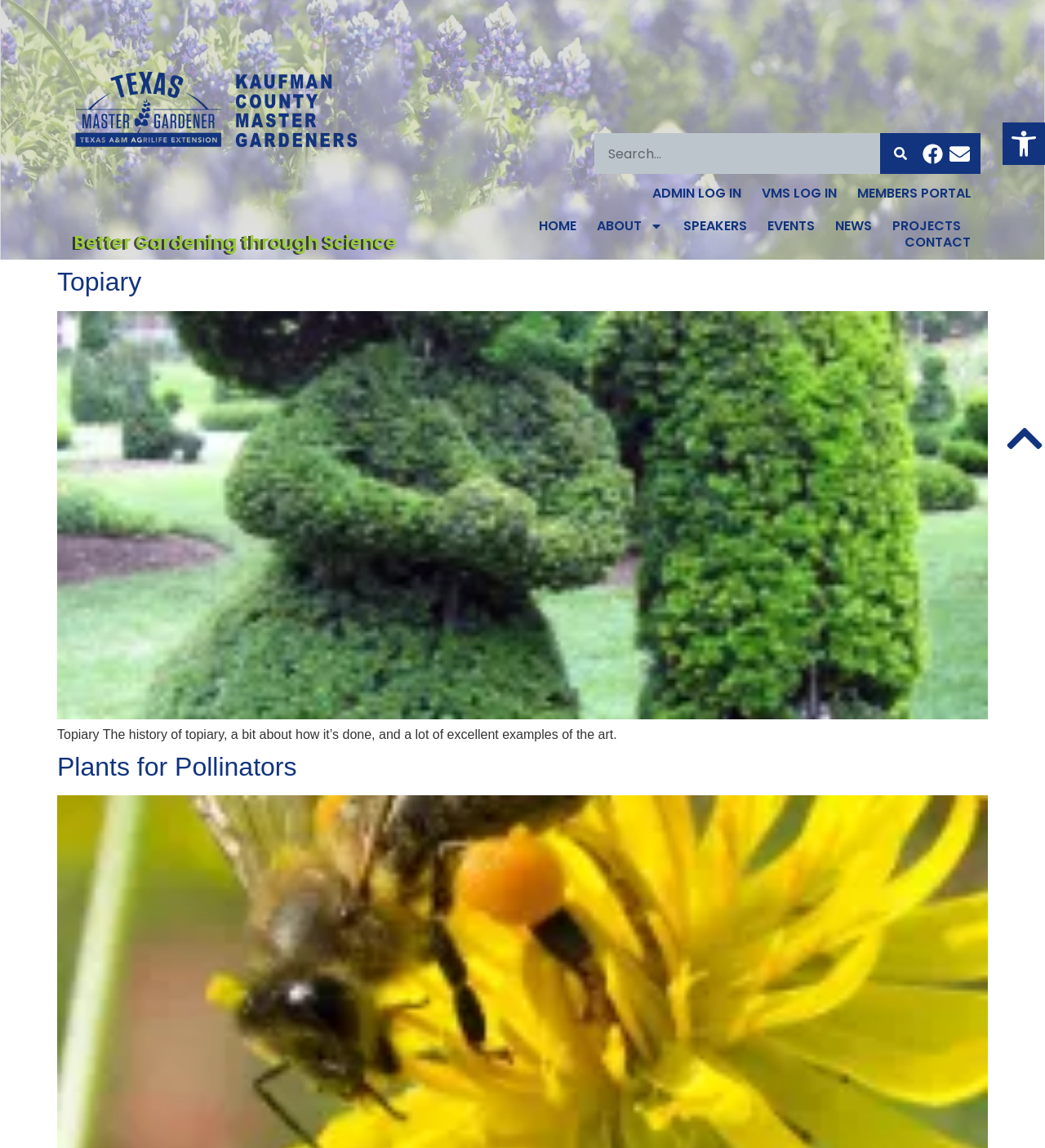Find the bounding box coordinates for the UI element whose description is: "Plants for Pollinators". The coordinates should be four float numbers between 0 and 1, in the format [left, top, right, bottom].

[0.055, 0.655, 0.284, 0.681]